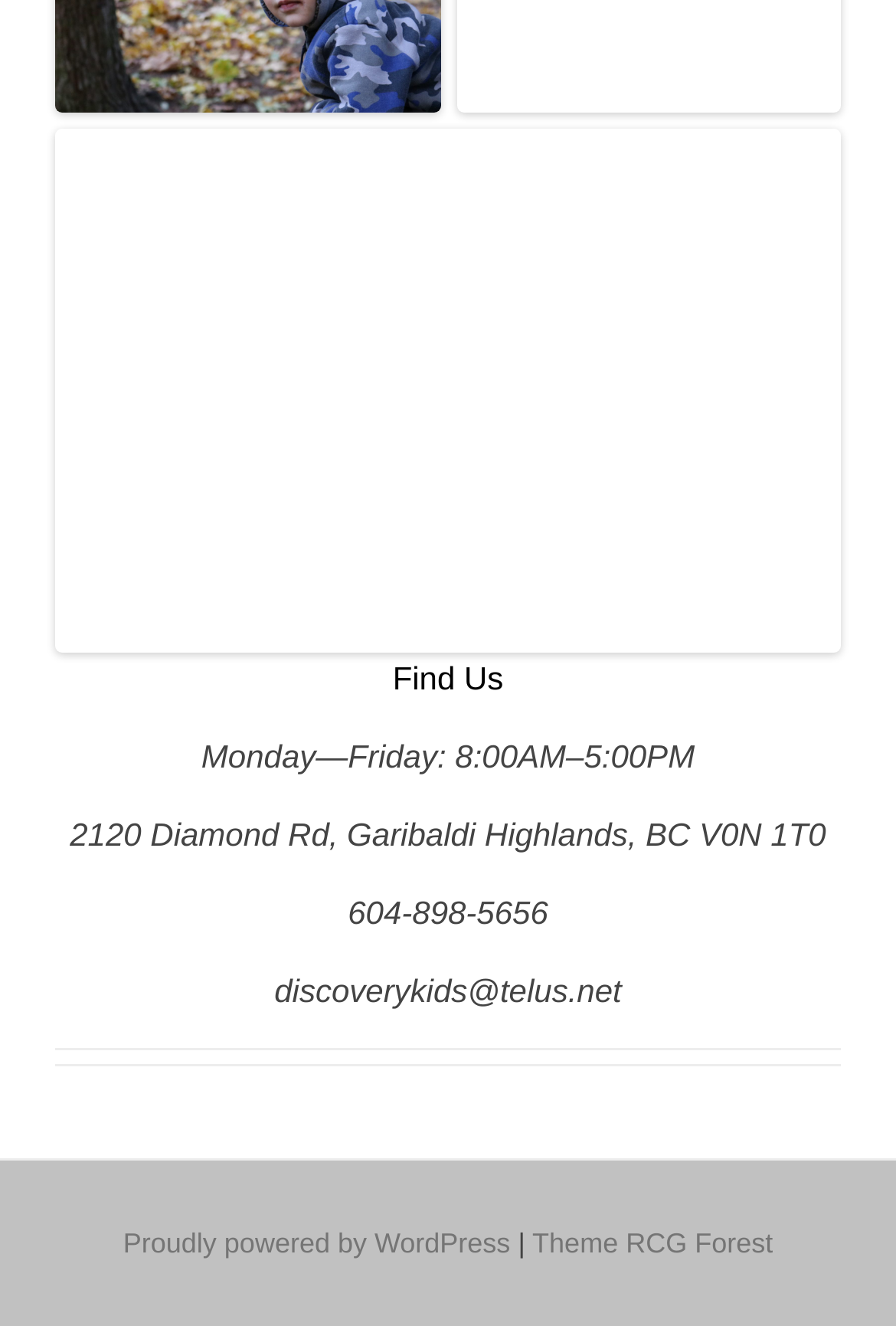Determine the bounding box of the UI component based on this description: "Theme RCG Forest". The bounding box coordinates should be four float values between 0 and 1, i.e., [left, top, right, bottom].

[0.594, 0.925, 0.863, 0.95]